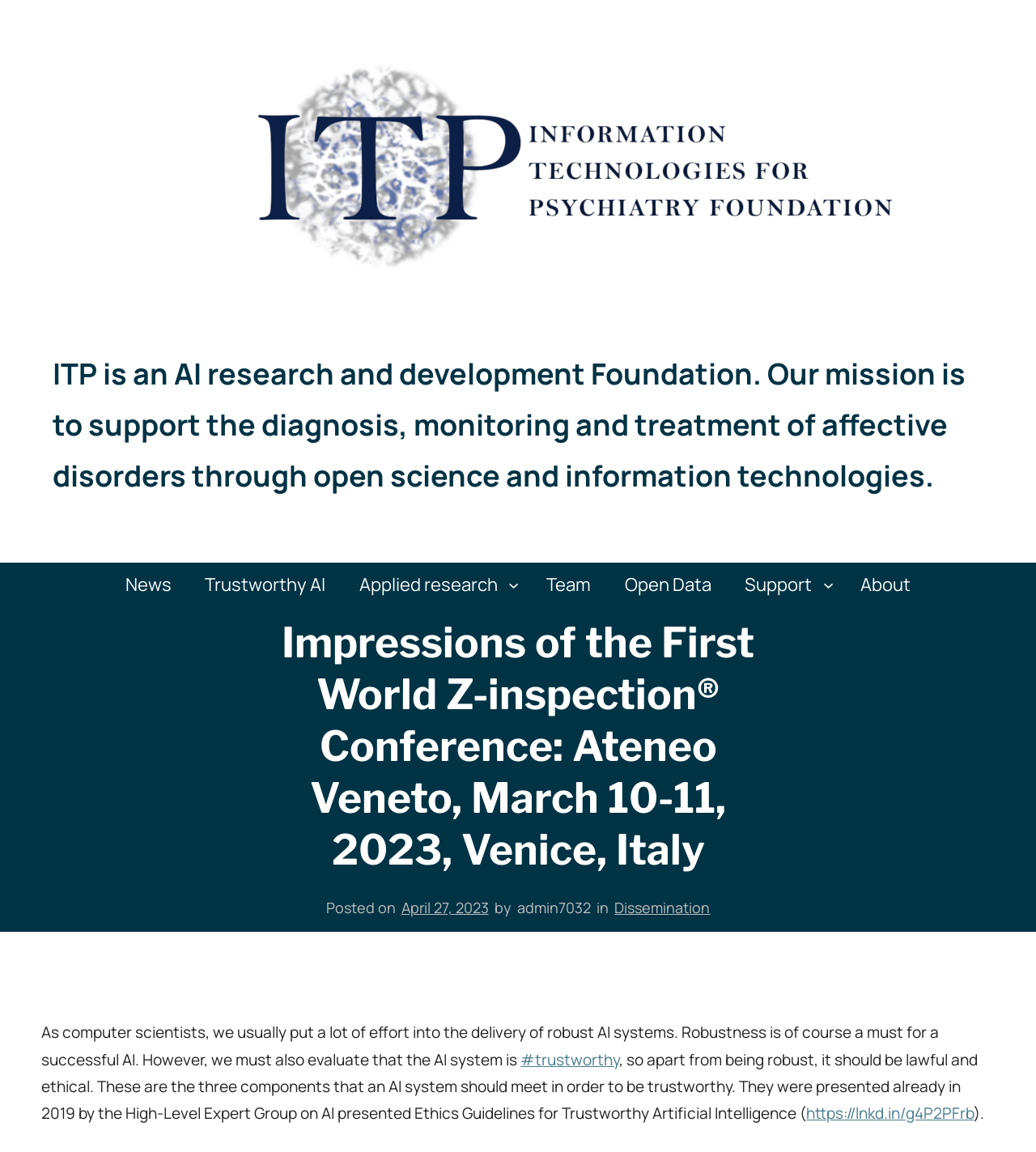Point out the bounding box coordinates of the section to click in order to follow this instruction: "Visit the Dissemination page".

[0.593, 0.78, 0.686, 0.796]